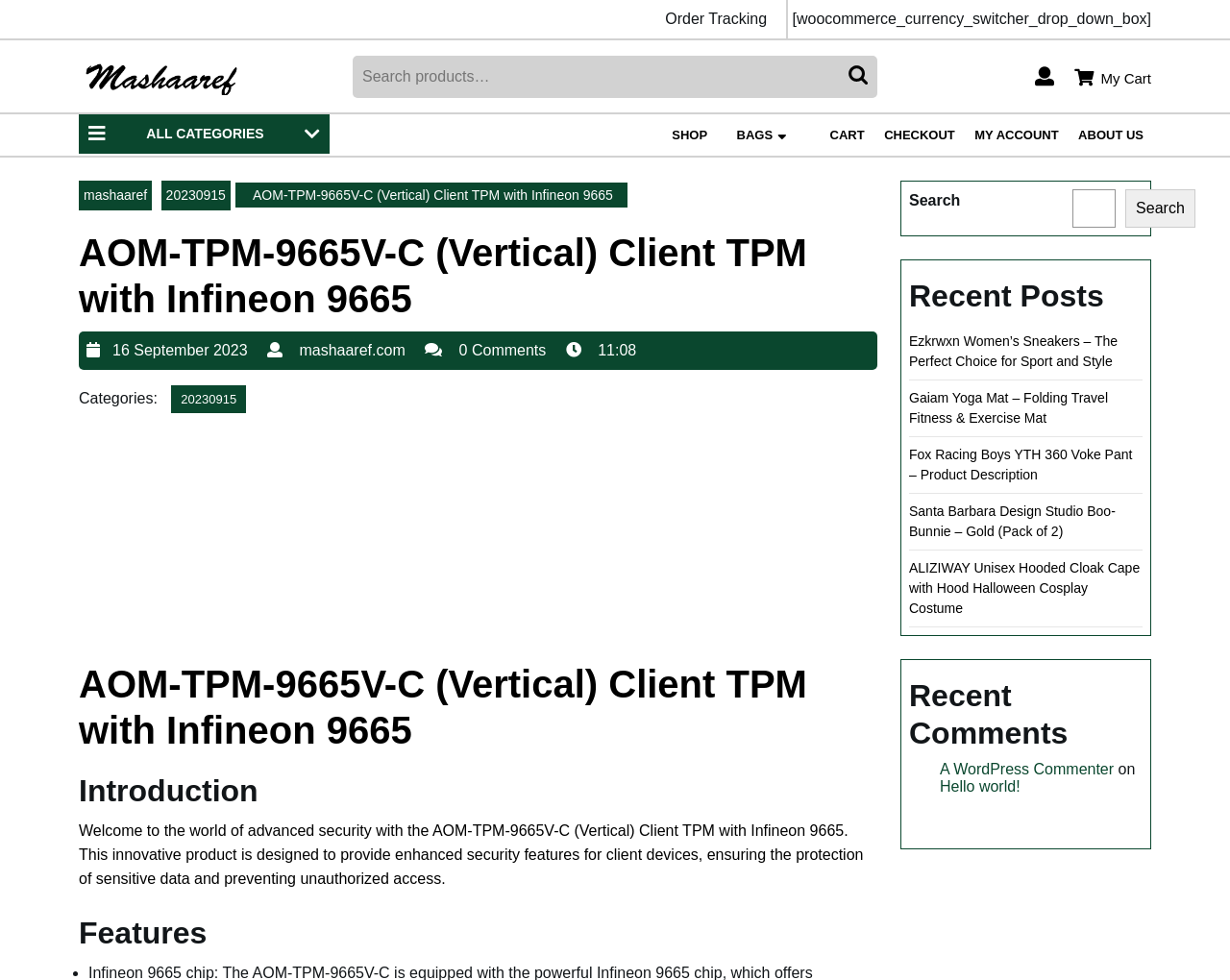Describe the webpage in detail, including text, images, and layout.

This webpage is about the AOM-TPM-9665V-C (Vertical) Client TPM with Infineon 9665, a product designed to provide enhanced security features for client devices. At the top of the page, there is a navigation menu with links to "SHOP", "BAGS", "CART", "CHECKOUT", "MY ACCOUNT", and "ABOUT US". Below the navigation menu, there is a search bar with a "Search" button. 

On the left side of the page, there is a section with links to "Order Tracking", "My Account", and "My Cart shopping cart". There is also a logo and a link to the website's homepage. 

The main content of the page is divided into sections. The first section has a heading "AOM-TPM-9665V-C (Vertical) Client TPM with Infineon 9665" and provides an introduction to the product, describing its features and benefits. 

Below the introduction, there are sections for "Features" and "Recent Posts", which lists several articles with titles such as "Ezkrwxn Women’s Sneakers – The Perfect Choice for Sport and Style" and "Gaiam Yoga Mat – Folding Travel Fitness & Exercise Mat". 

On the right side of the page, there is a section with a search bar and a list of "Recent Comments", which includes a comment from "A WordPress Commenter" on the article "Hello world!". 

At the bottom of the page, there is a footer section with a copyright notice and links to other pages on the website.